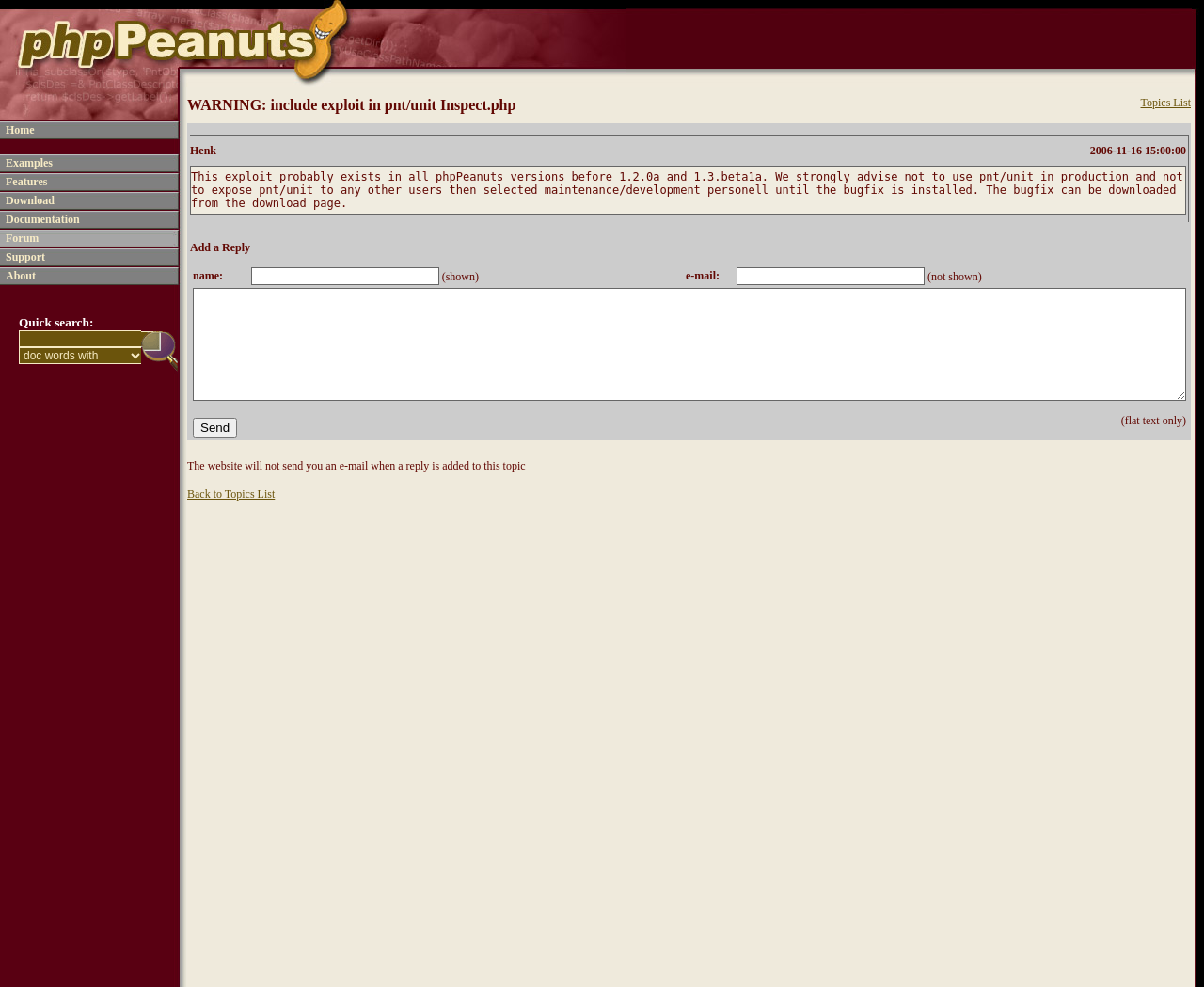Please identify the bounding box coordinates of the element that needs to be clicked to perform the following instruction: "Click the Send button".

[0.16, 0.423, 0.197, 0.443]